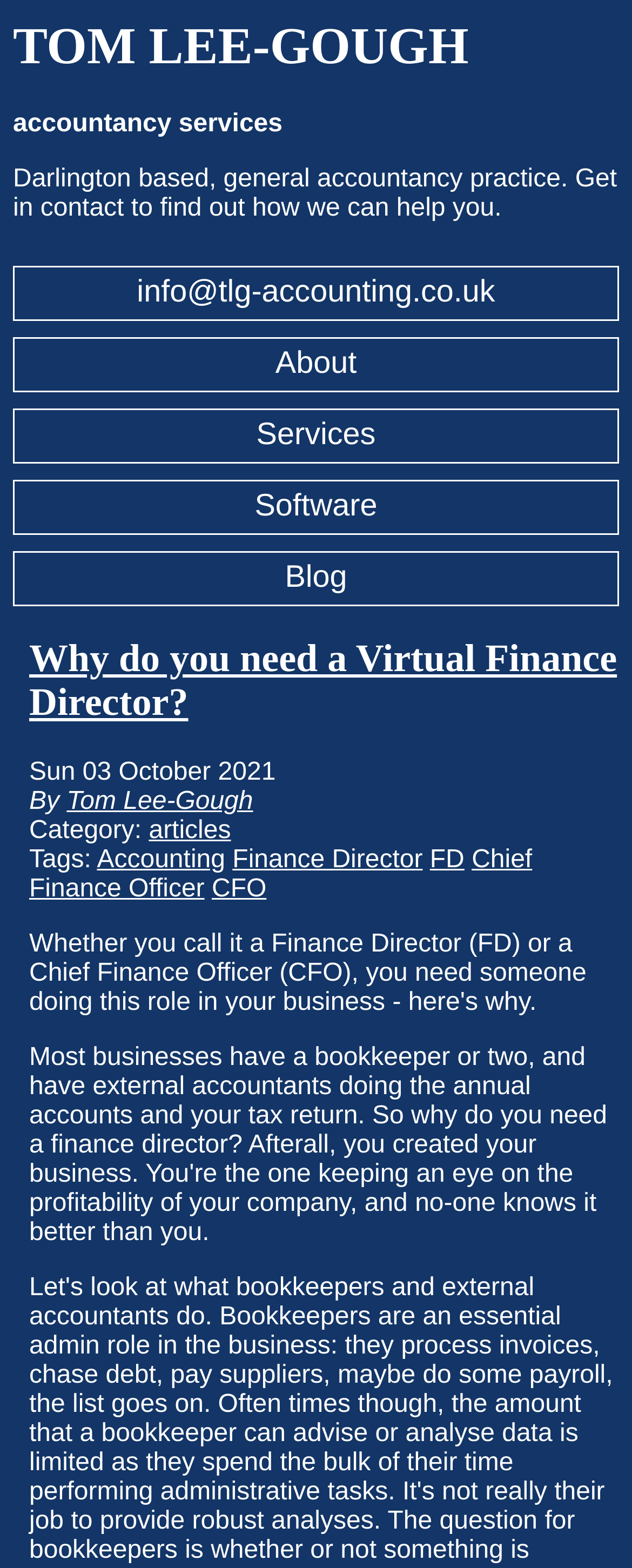Generate a thorough caption that explains the contents of the webpage.

The webpage is about TLG Accounting, a Darlington-based general accountancy practice. At the top, there is a heading with the name "TOM LEE-GOUGH" followed by a brief description of the practice. Below this, there are several links to contact information, including an email address and links to pages about the practice, its services, software, and blog.

Further down, there is a prominent heading that asks "Why do you need a Virtual Finance Director?" with a link to a related page. This section takes up a significant portion of the page.

At the bottom, there is a footer section that displays the date "Sun 03 October 2021" and information about the author, Tom Lee-Gough. There are also links to categories and tags related to the article, including "articles", "Accounting", "Finance Director", "FD", "Chief Finance Officer", and "CFO".